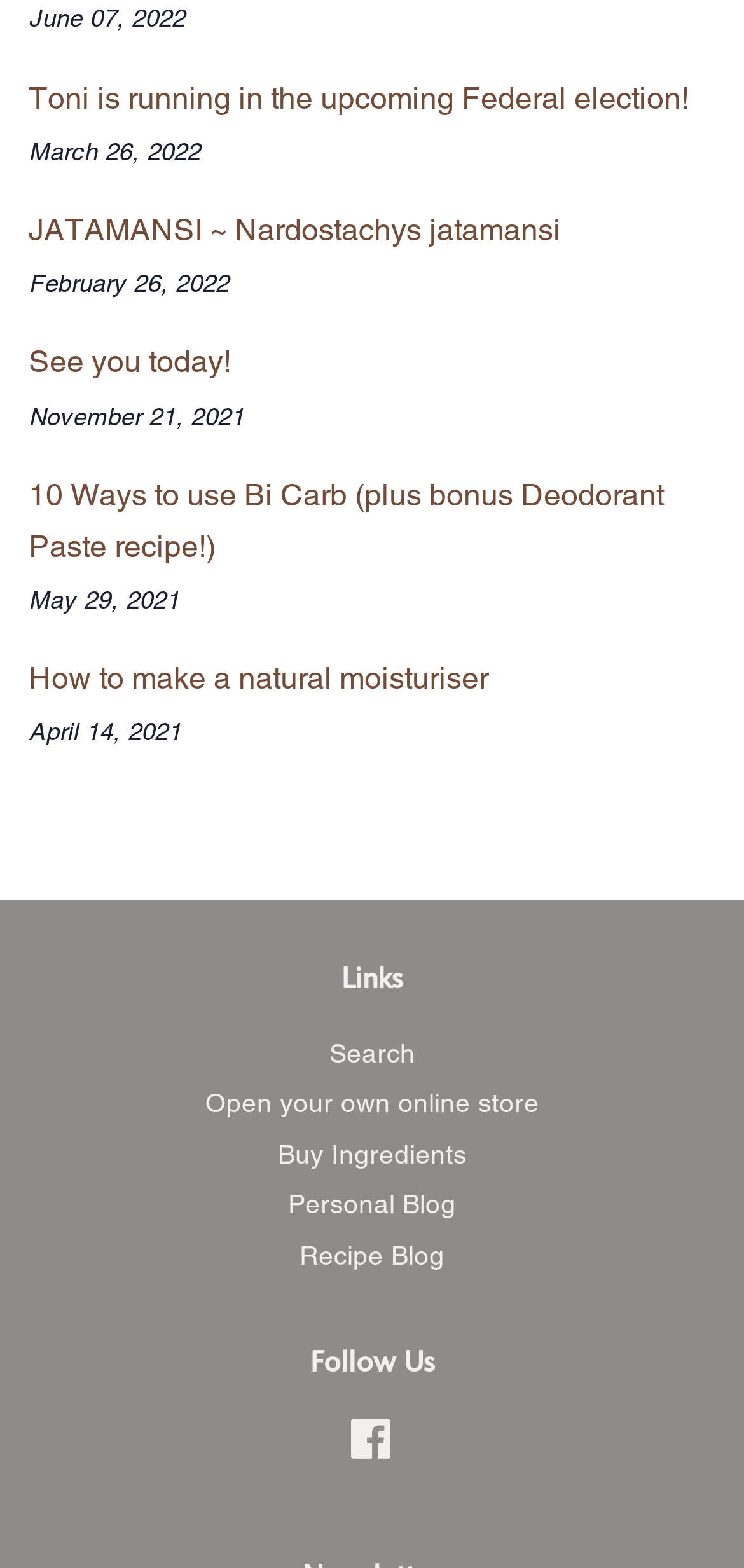What is the last link under the 'Follow Us' heading?
Provide an in-depth and detailed explanation in response to the question.

The 'Follow Us' heading has one link underneath it, which is 'Facebook' with bounding box coordinates [0.471, 0.913, 0.529, 0.932].